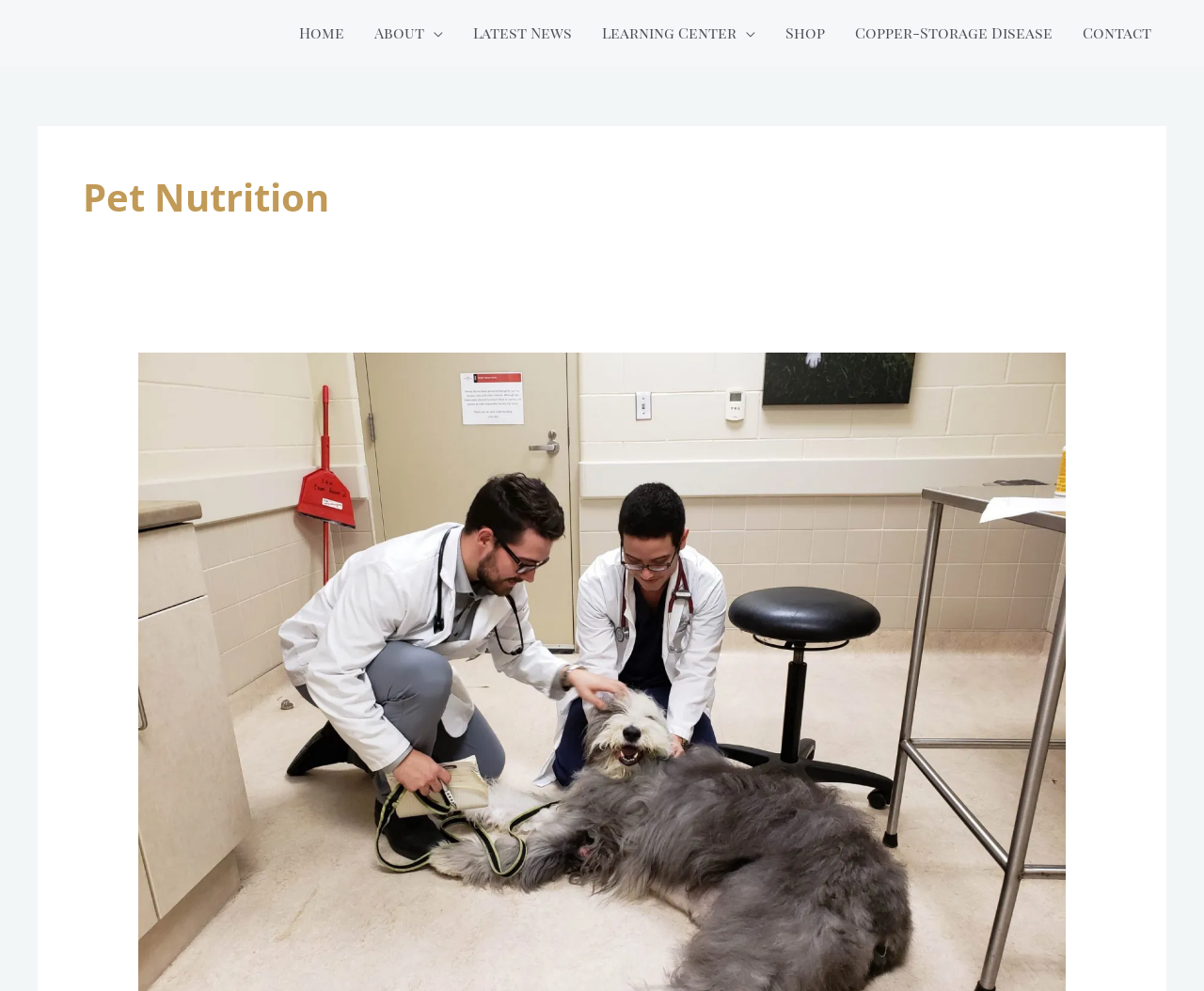Find the bounding box coordinates of the element's region that should be clicked in order to follow the given instruction: "go to home page". The coordinates should consist of four float numbers between 0 and 1, i.e., [left, top, right, bottom].

[0.236, 0.0, 0.298, 0.066]